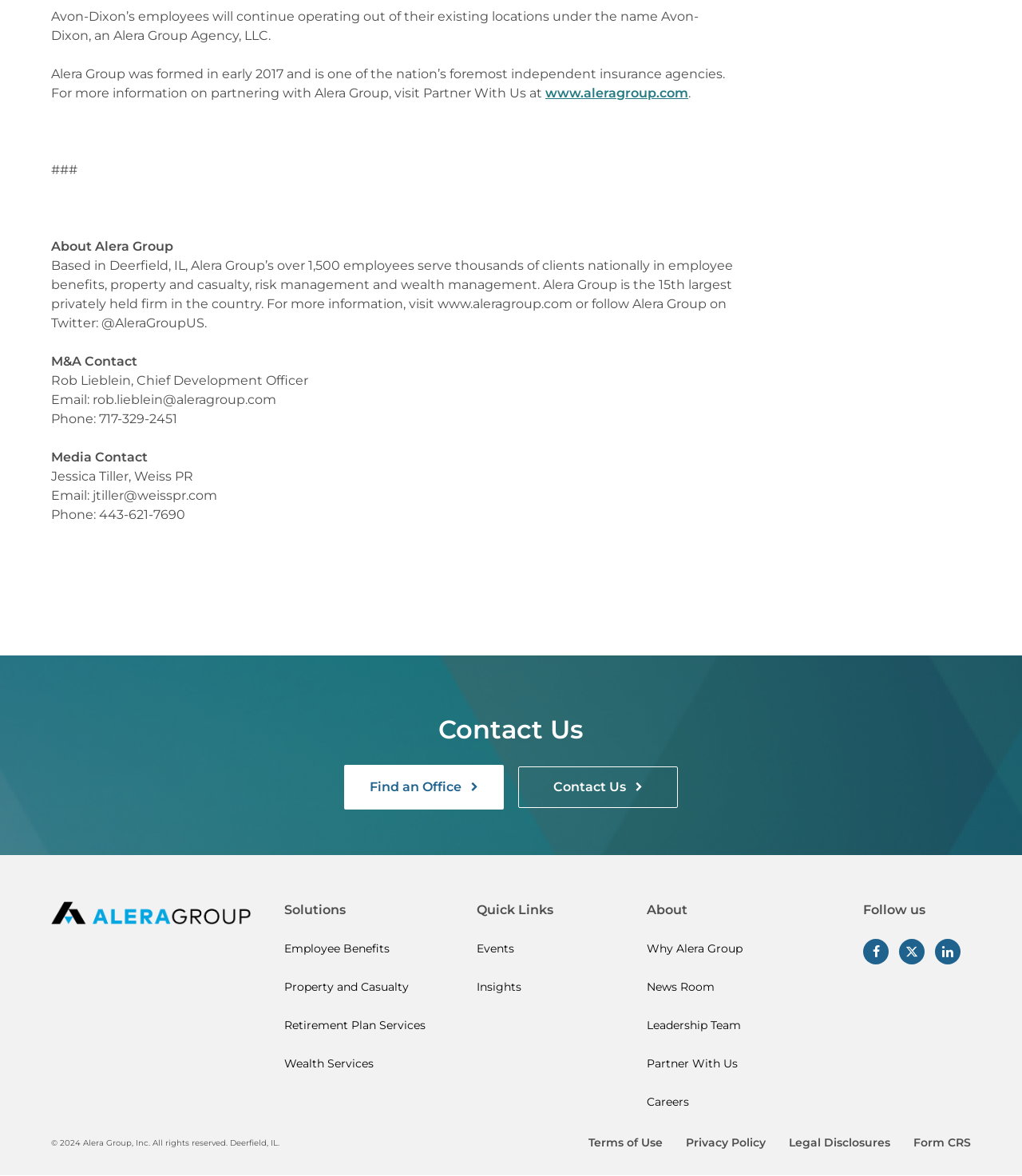What is the name of the company mentioned in the first paragraph?
Please provide a single word or phrase in response based on the screenshot.

Avon-Dixon